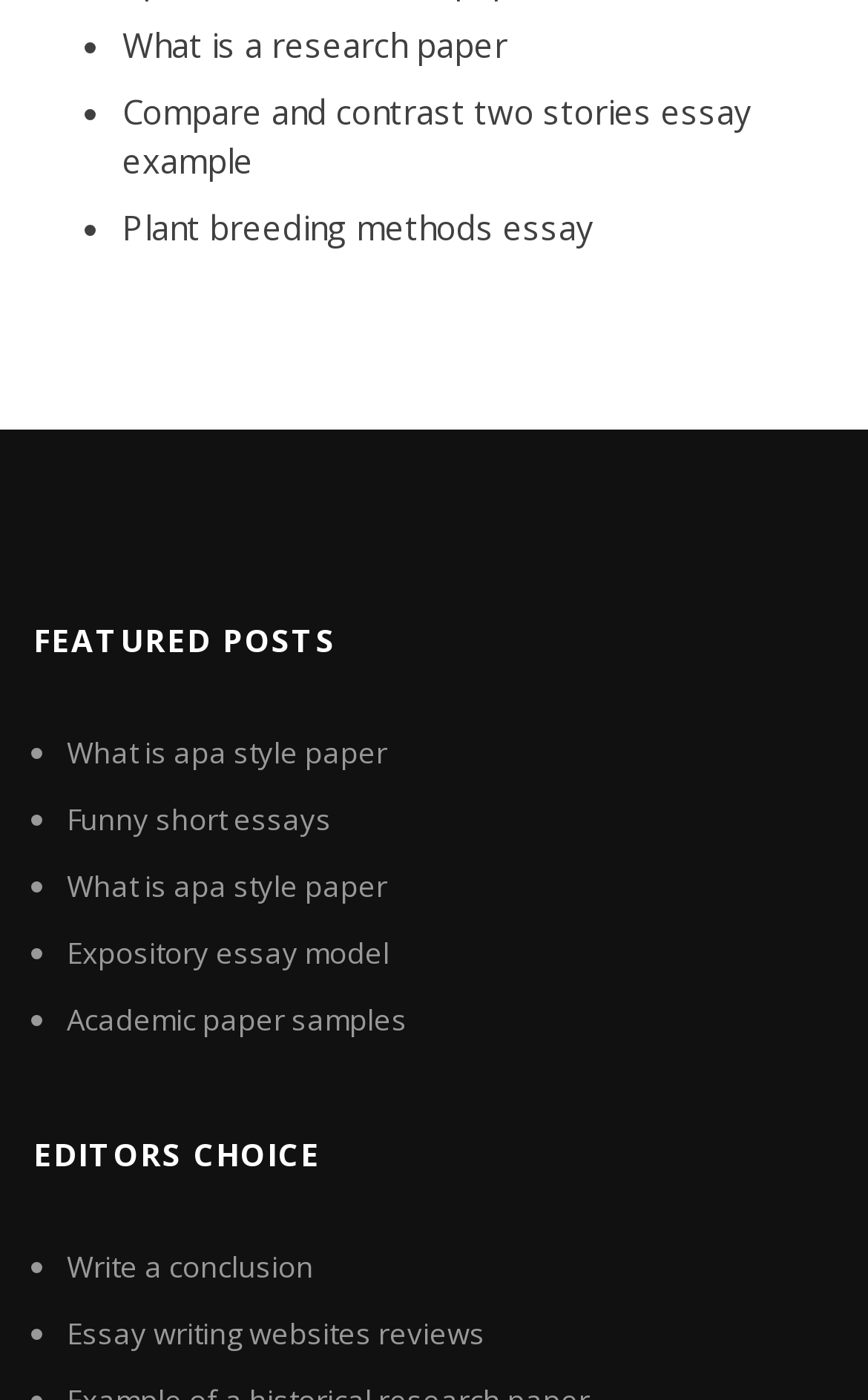Can you provide the bounding box coordinates for the element that should be clicked to implement the instruction: "Read about what is a research paper"?

[0.141, 0.016, 0.585, 0.048]